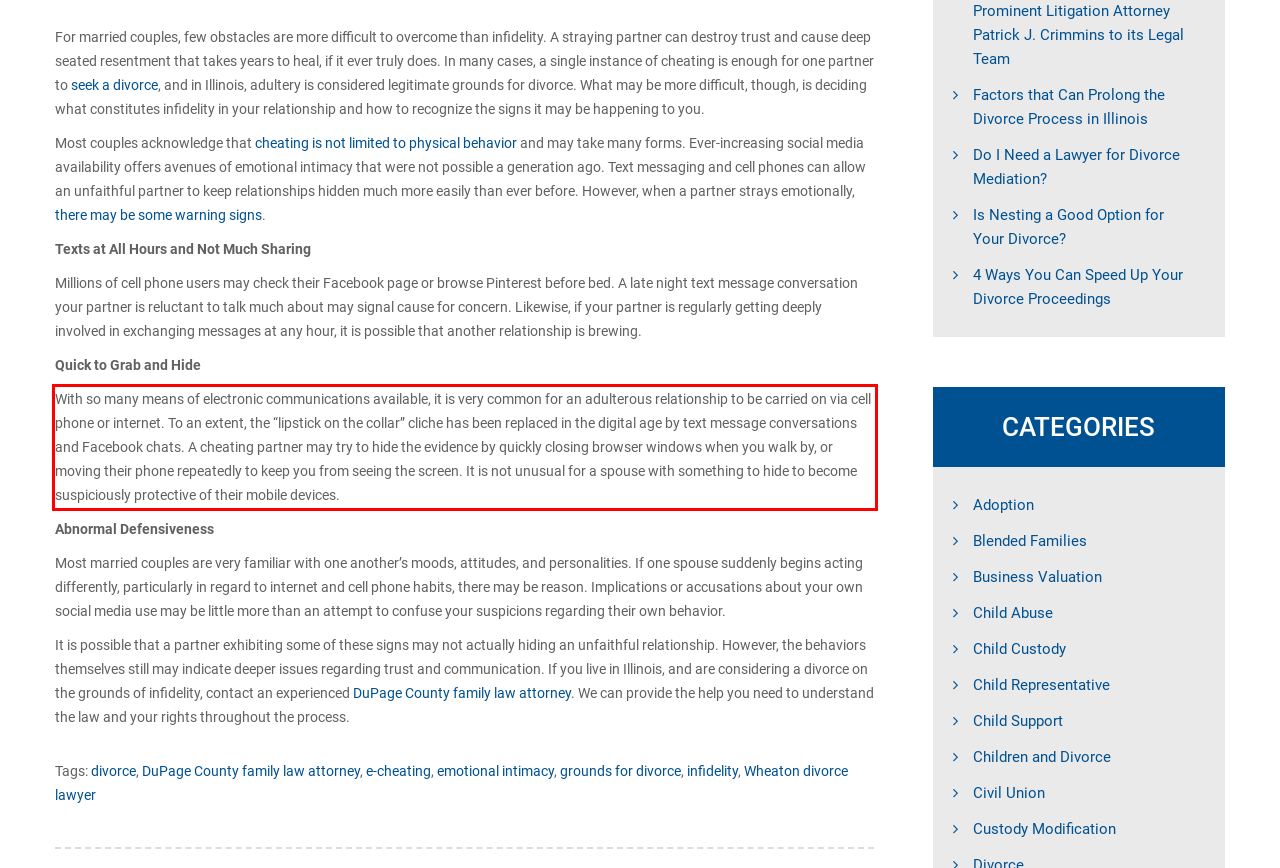Using OCR, extract the text content found within the red bounding box in the given webpage screenshot.

With so many means of electronic communications available, it is very common for an adulterous relationship to be carried on via cell phone or internet. To an extent, the “lipstick on the collar” cliche has been replaced in the digital age by text message conversations and Facebook chats. A cheating partner may try to hide the evidence by quickly closing browser windows when you walk by, or moving their phone repeatedly to keep you from seeing the screen. It is not unusual for a spouse with something to hide to become suspiciously protective of their mobile devices.